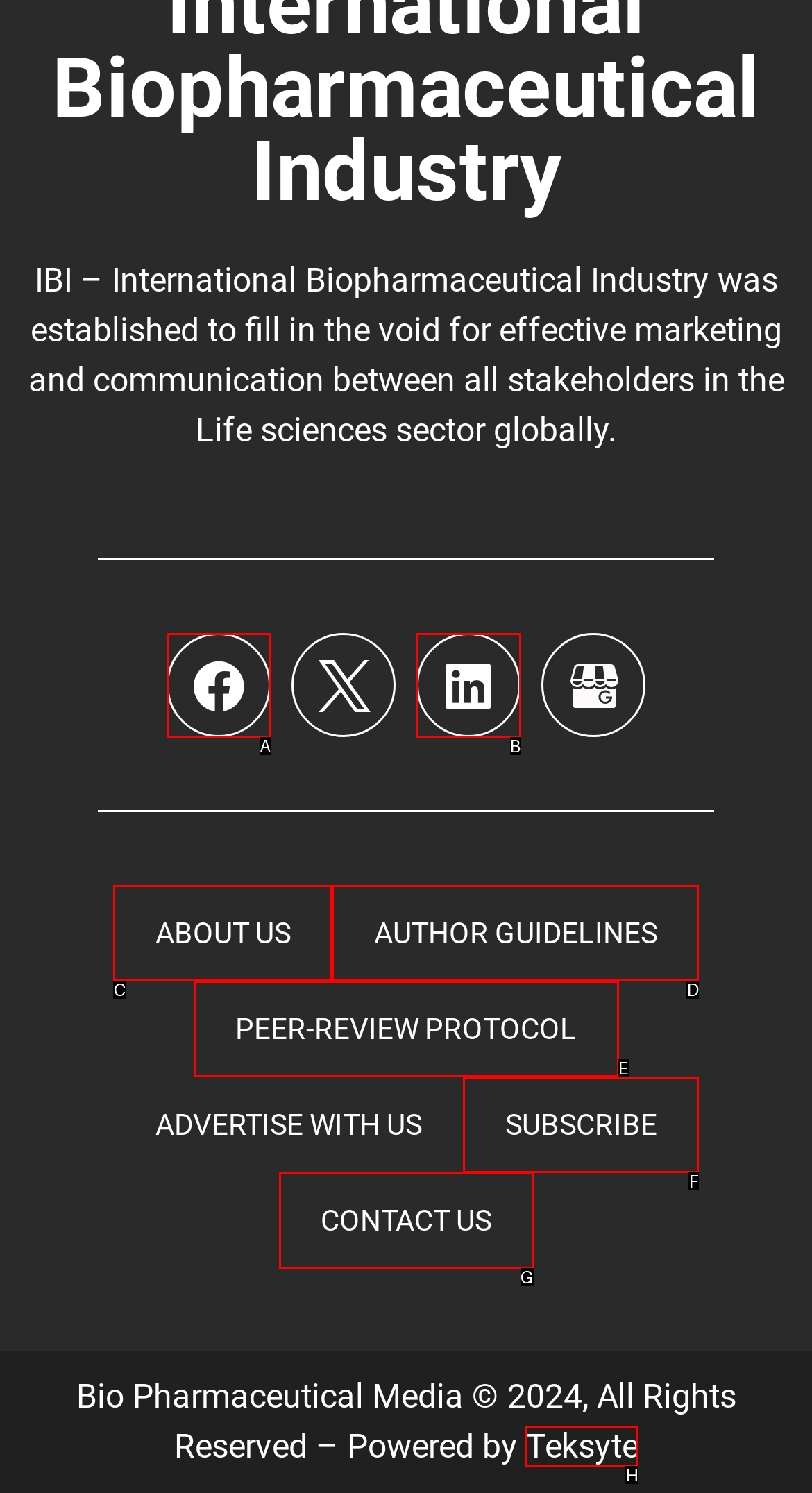Determine which HTML element corresponds to the description: Teksyte. Provide the letter of the correct option.

H